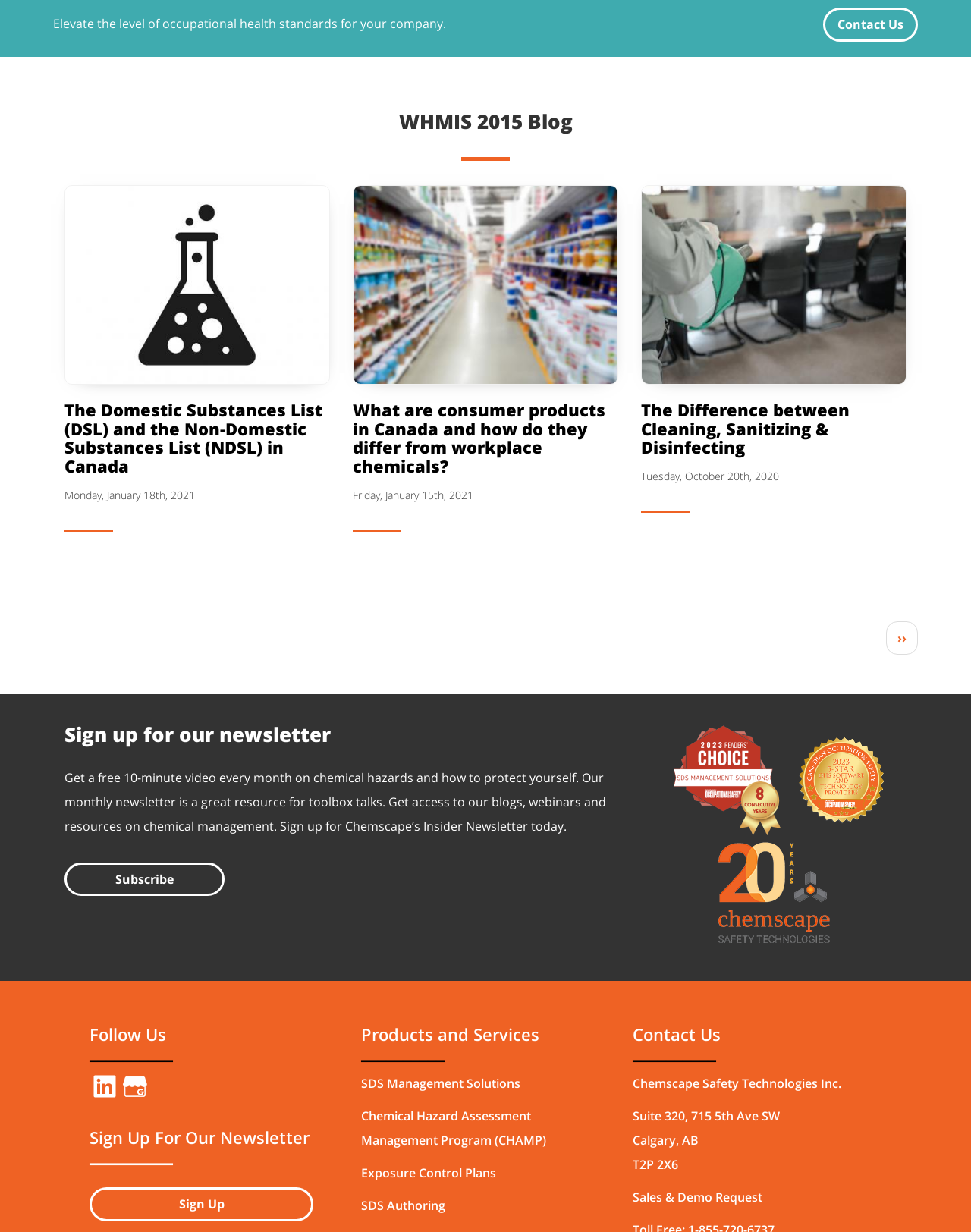Specify the bounding box coordinates of the element's region that should be clicked to achieve the following instruction: "Subscribe to the newsletter". The bounding box coordinates consist of four float numbers between 0 and 1, in the format [left, top, right, bottom].

[0.066, 0.7, 0.231, 0.727]